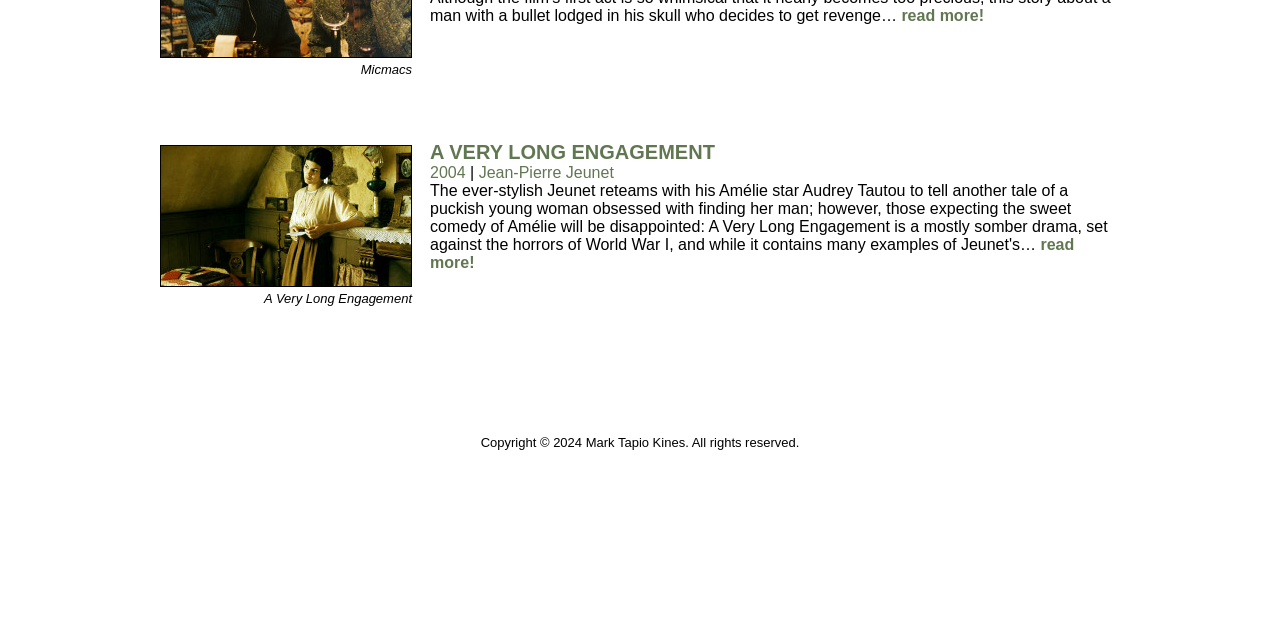Locate the UI element that matches the description parent_node: Micmacs title="Micmacs" in the webpage screenshot. Return the bounding box coordinates in the format (top-left x, top-left y, bottom-right x, bottom-right y), with values ranging from 0 to 1.

[0.125, 0.069, 0.322, 0.095]